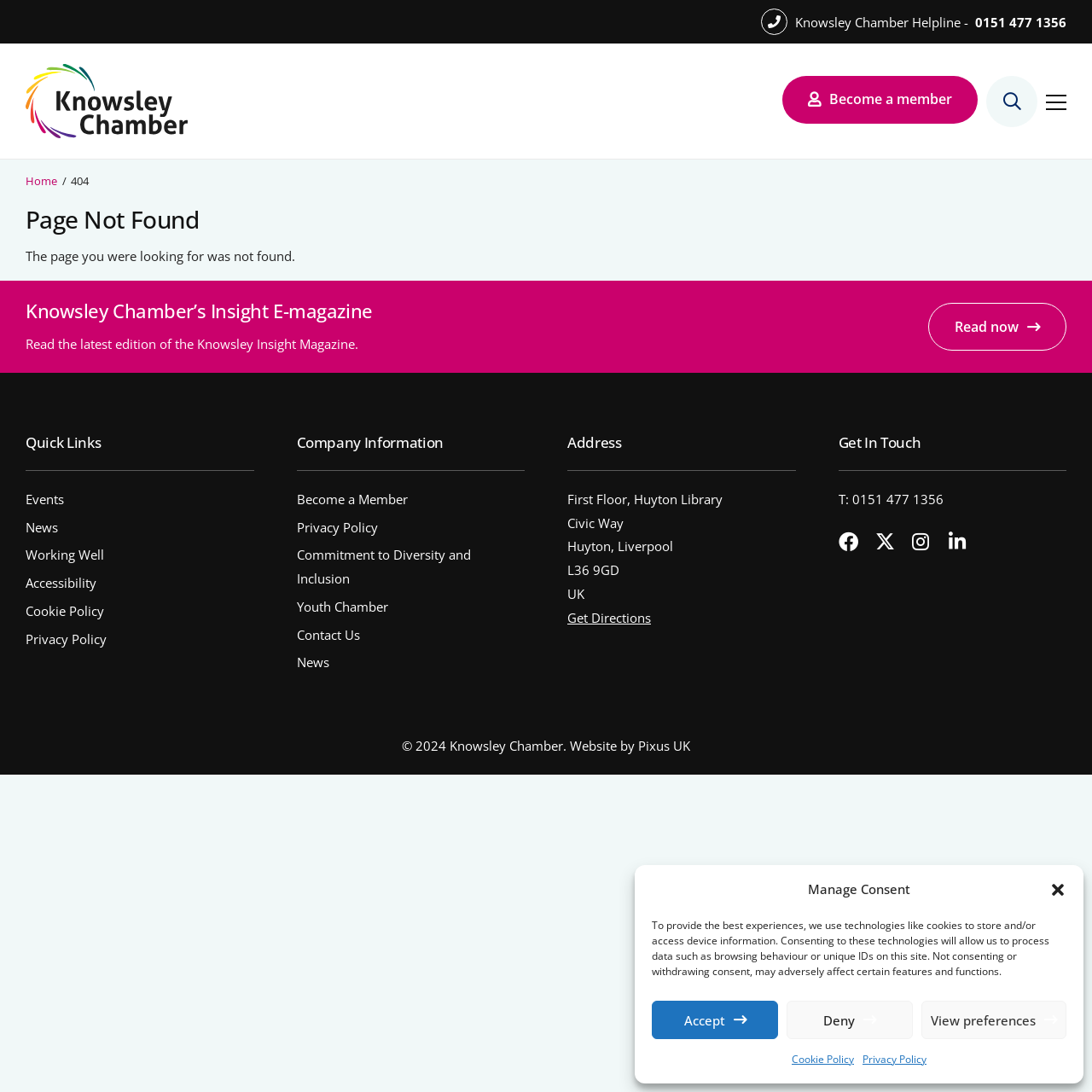Determine the bounding box coordinates for the region that must be clicked to execute the following instruction: "Read the latest edition of the Knowsley Insight Magazine".

[0.85, 0.277, 0.977, 0.321]